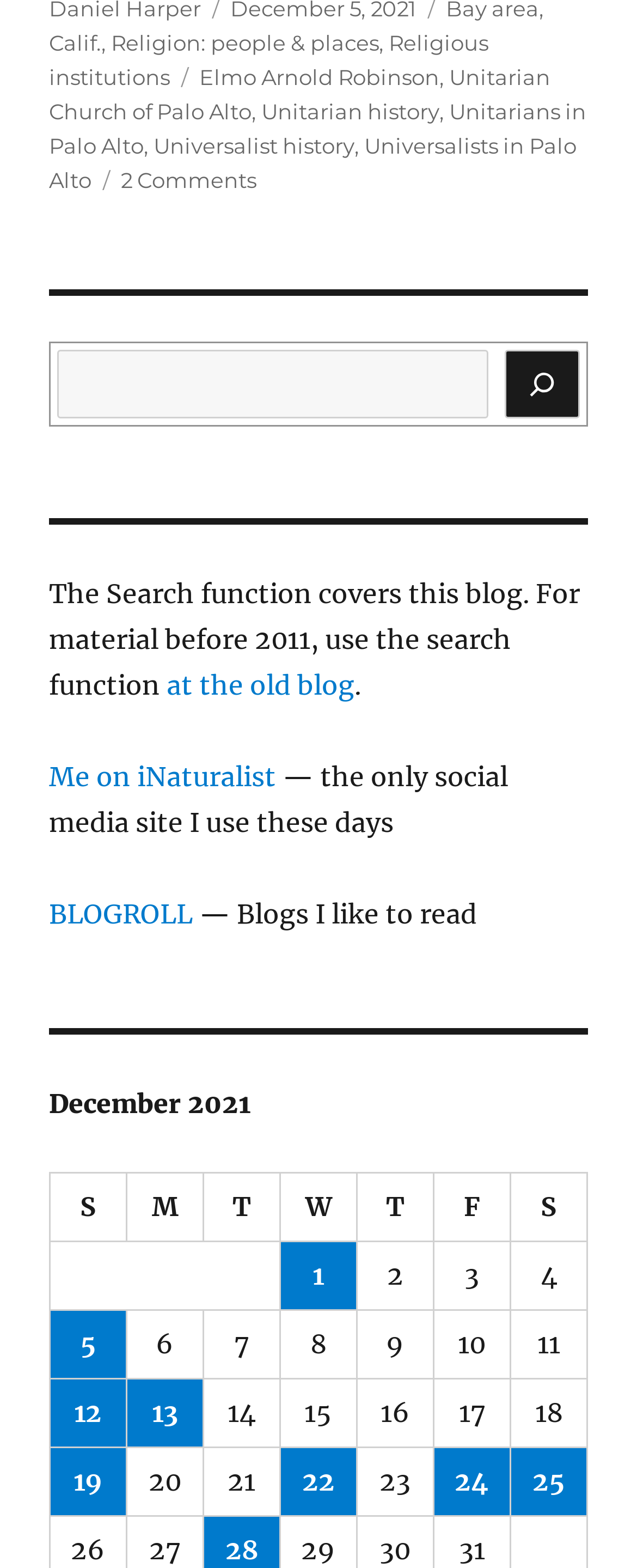Please identify the bounding box coordinates of the clickable element to fulfill the following instruction: "Check 'Me on iNaturalist'". The coordinates should be four float numbers between 0 and 1, i.e., [left, top, right, bottom].

[0.077, 0.485, 0.433, 0.506]